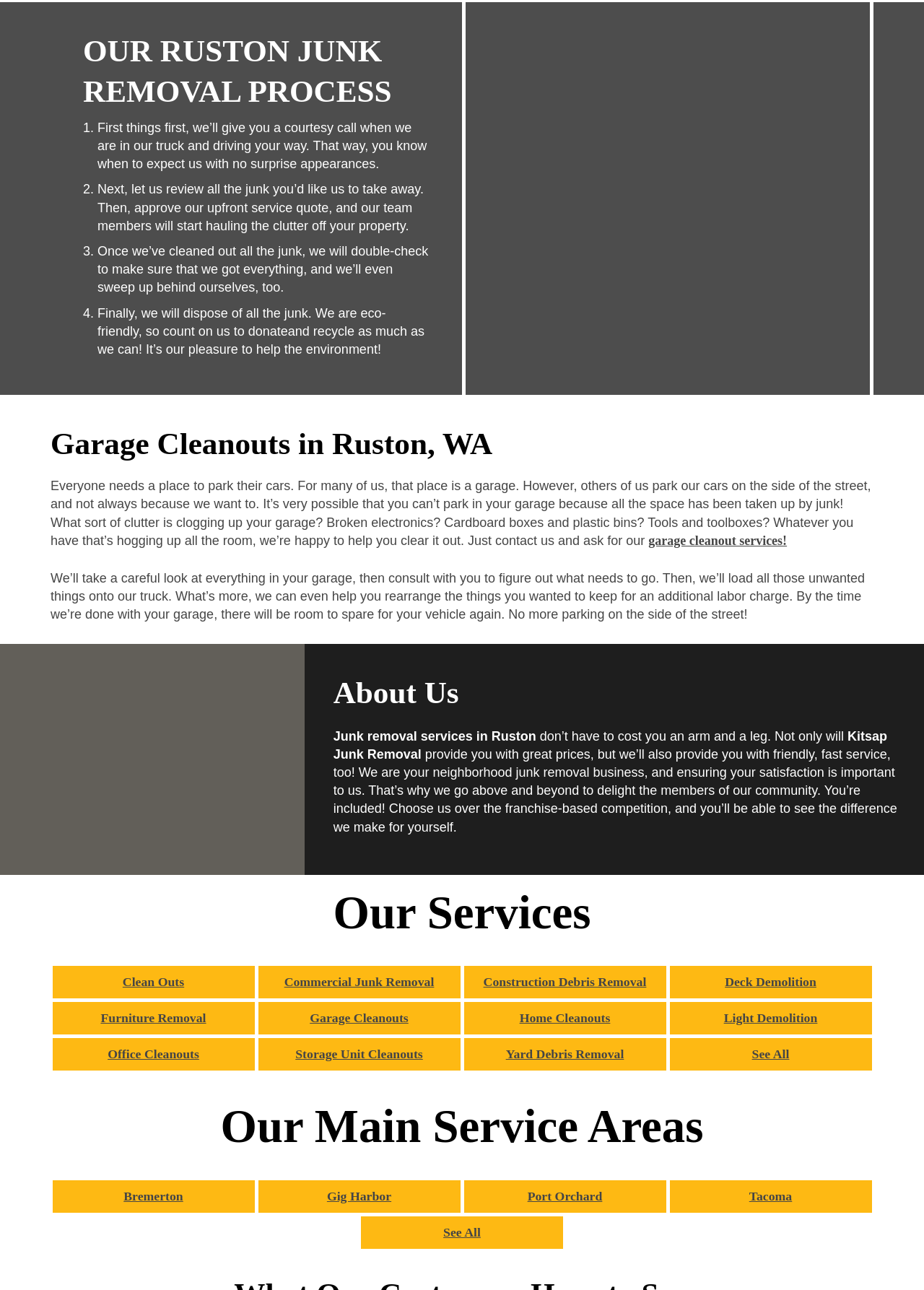Locate the bounding box coordinates of the area where you should click to accomplish the instruction: "Get garage cleanout services".

[0.702, 0.413, 0.852, 0.425]